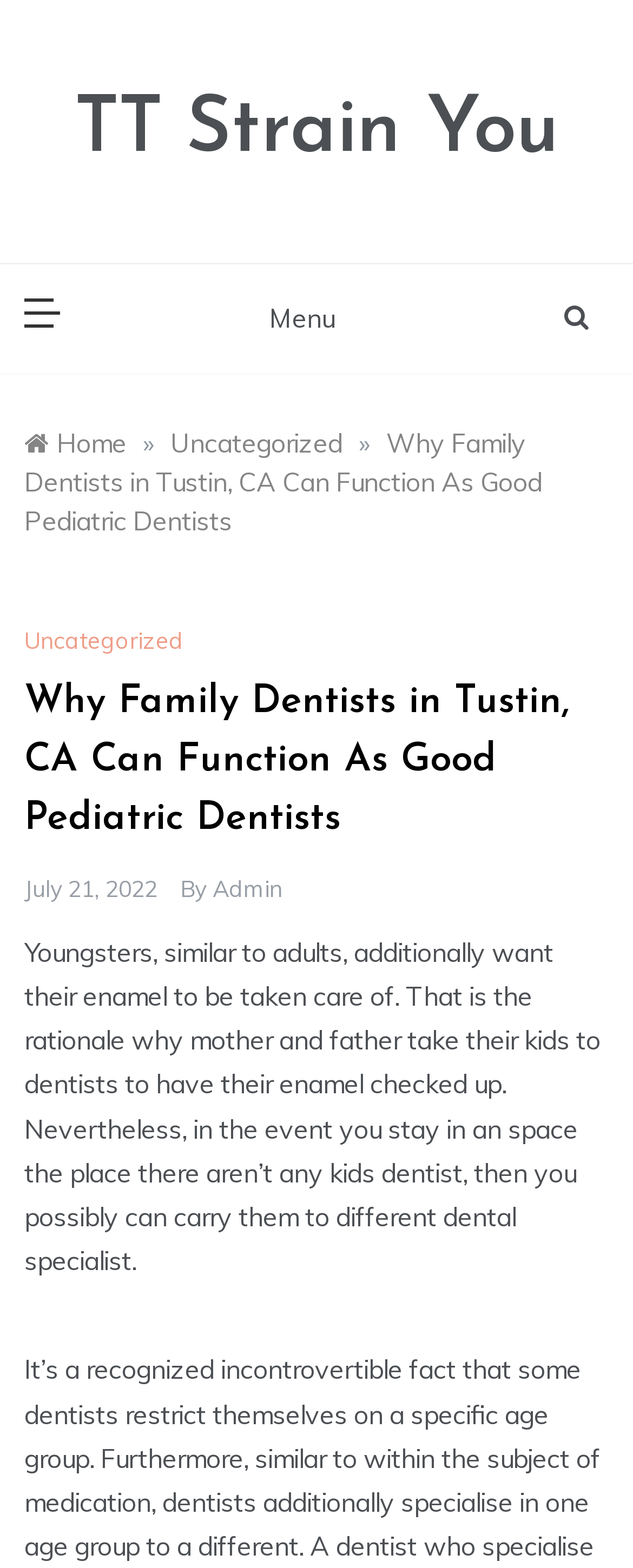Answer the question in a single word or phrase:
What is the category of the current article?

Uncategorized